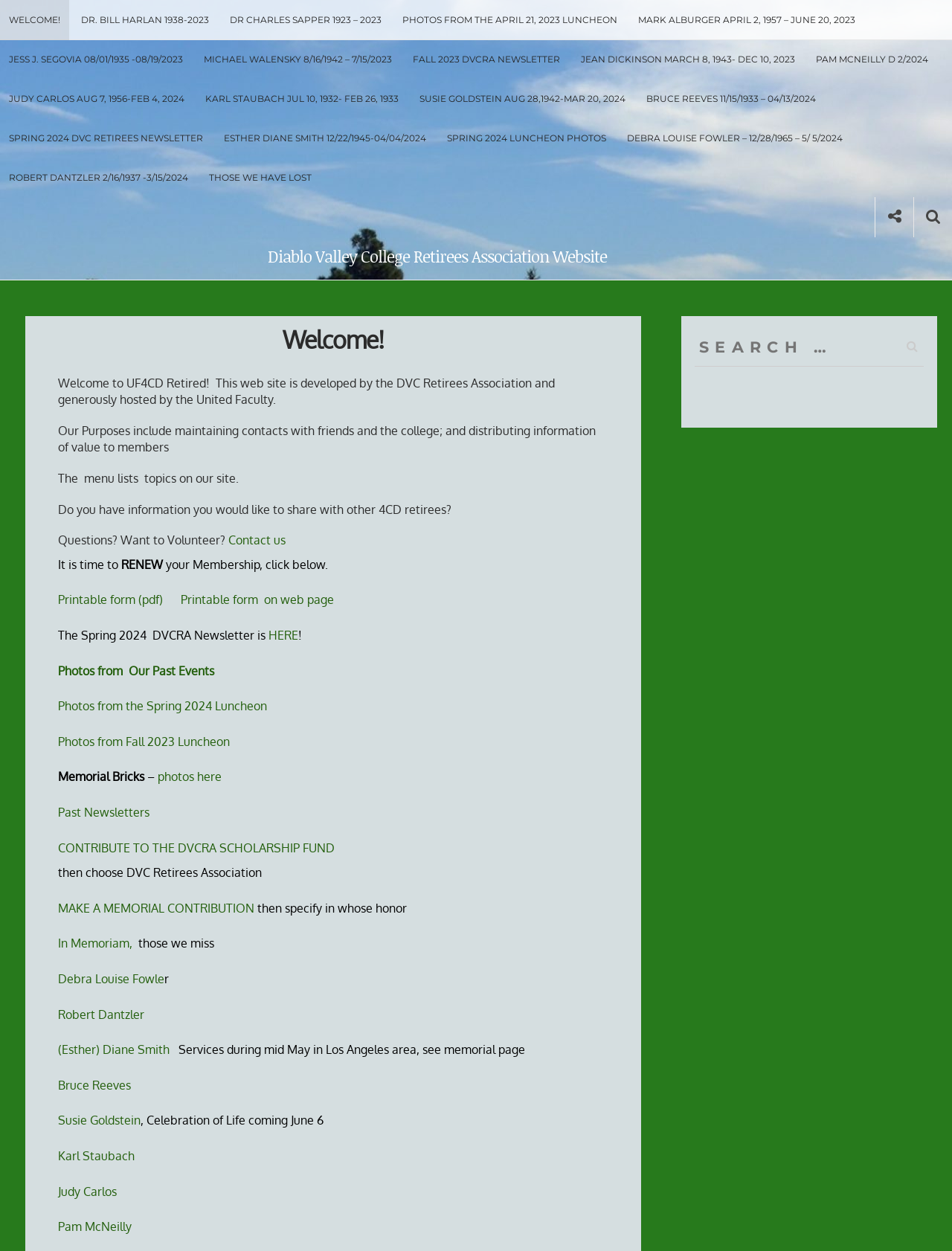Determine the bounding box for the UI element described here: "Those We Have Lost".

[0.21, 0.126, 0.337, 0.158]